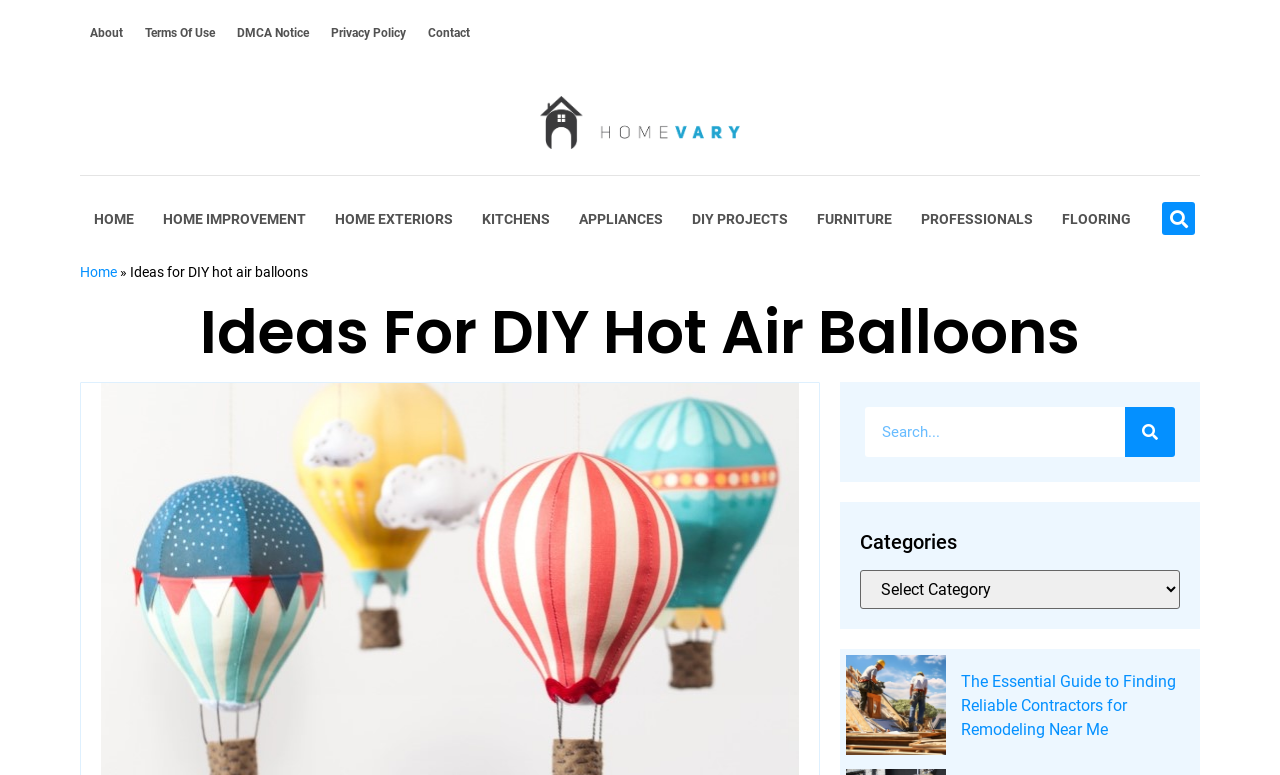Locate the bounding box coordinates of the area to click to fulfill this instruction: "select a category". The bounding box should be presented as four float numbers between 0 and 1, in the order [left, top, right, bottom].

[0.672, 0.736, 0.922, 0.786]